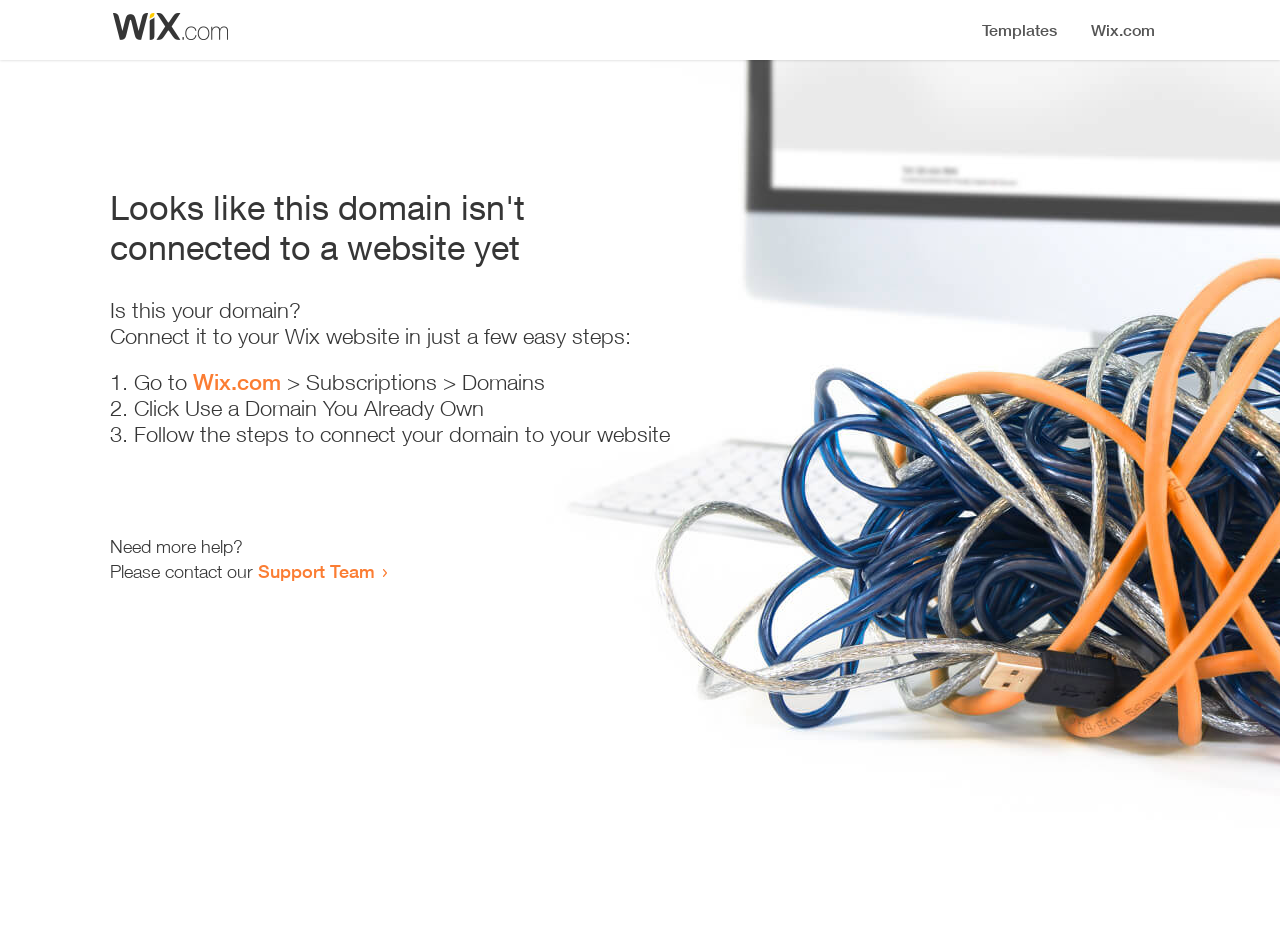Look at the image and answer the question in detail:
What is the current status of the domain?

The webpage displays a message 'Looks like this domain isn't connected to a website yet', indicating that the domain is not currently connected to a website.